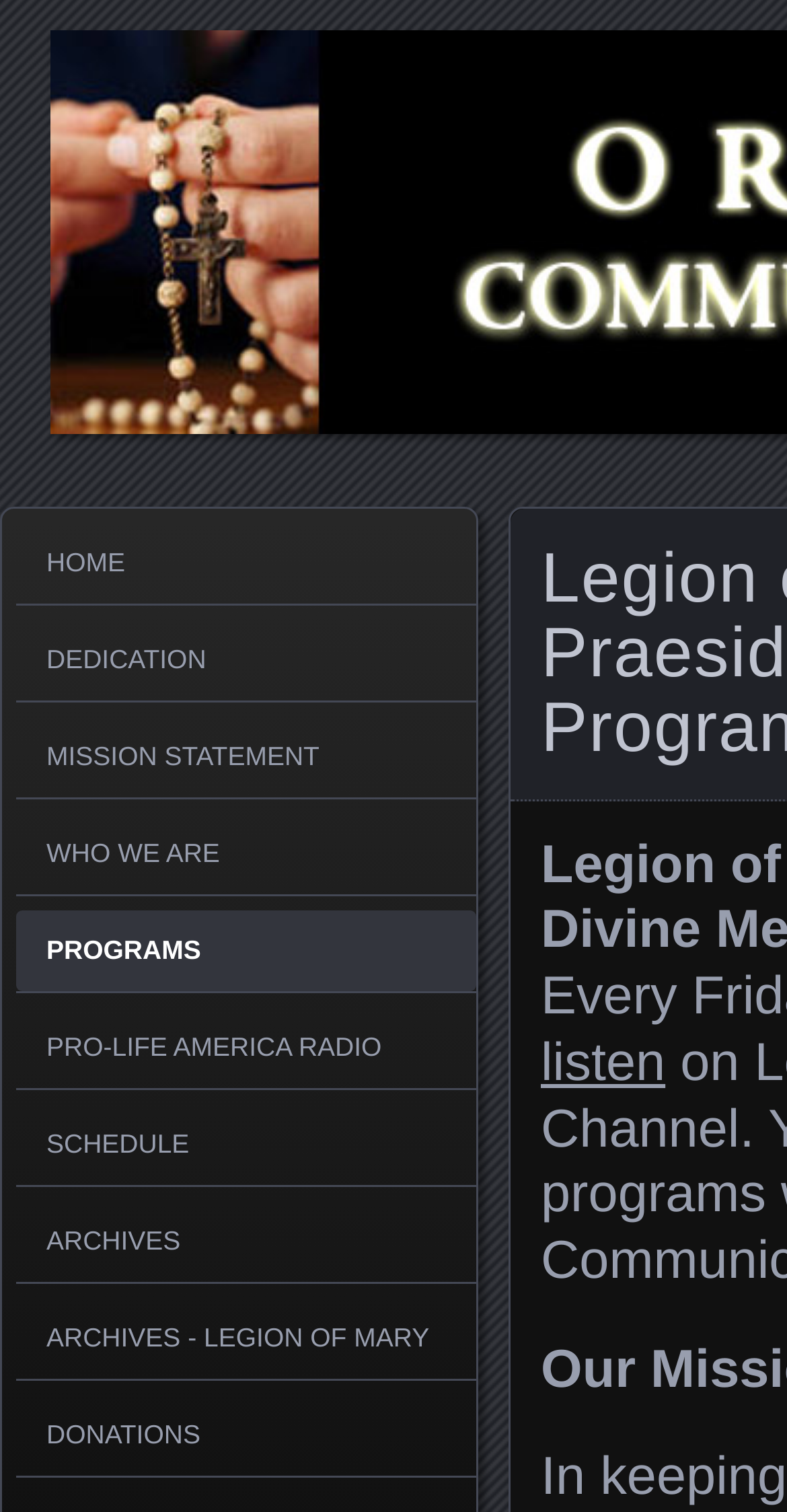How many links are in the main menu? From the image, respond with a single word or brief phrase.

11